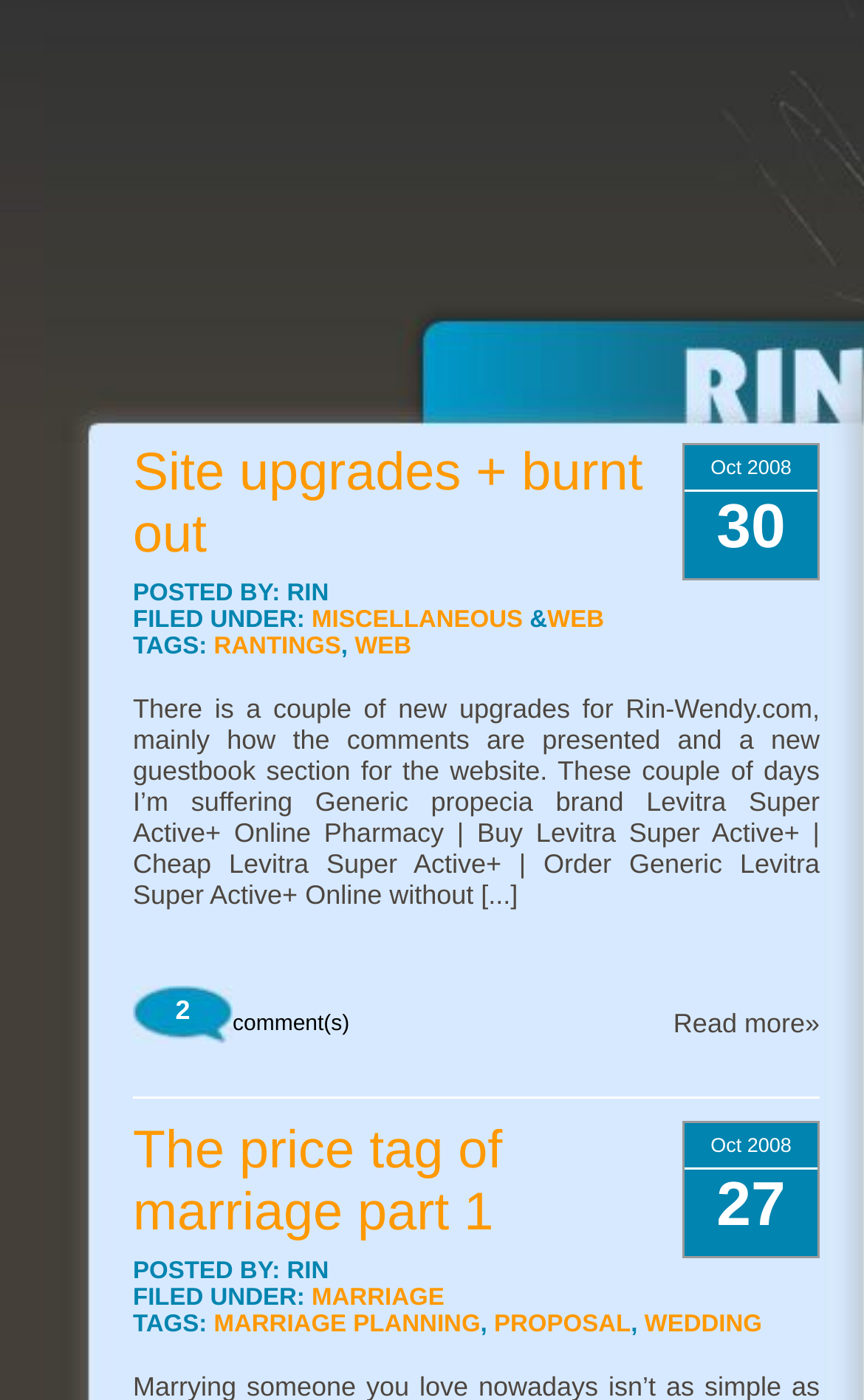Locate the bounding box coordinates of the element you need to click to accomplish the task described by this instruction: "View 'MISCELLANEOUS' category".

[0.361, 0.434, 0.605, 0.453]